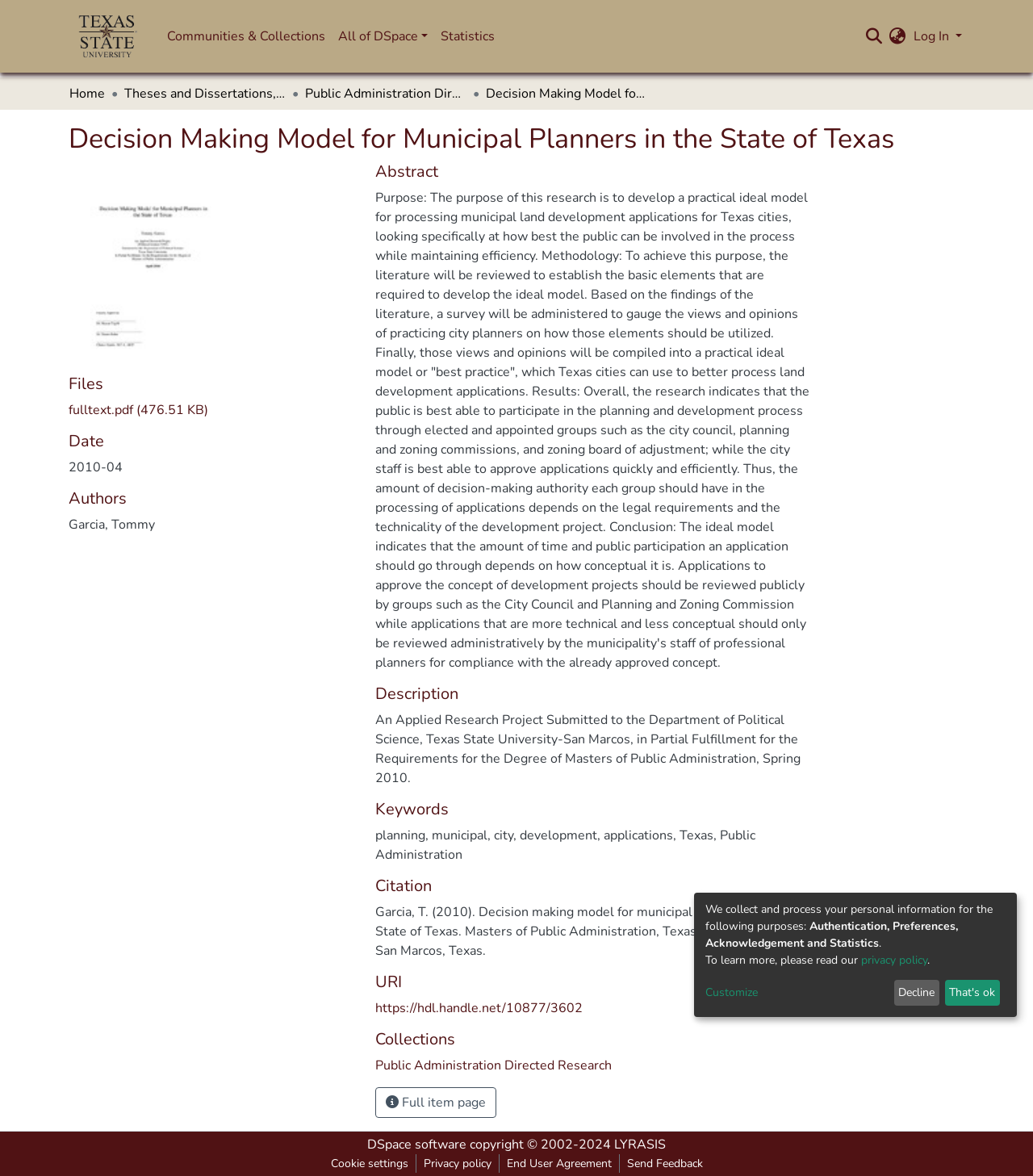Please identify the bounding box coordinates of the clickable area that will allow you to execute the instruction: "Download the fulltext.pdf file".

[0.066, 0.341, 0.202, 0.356]